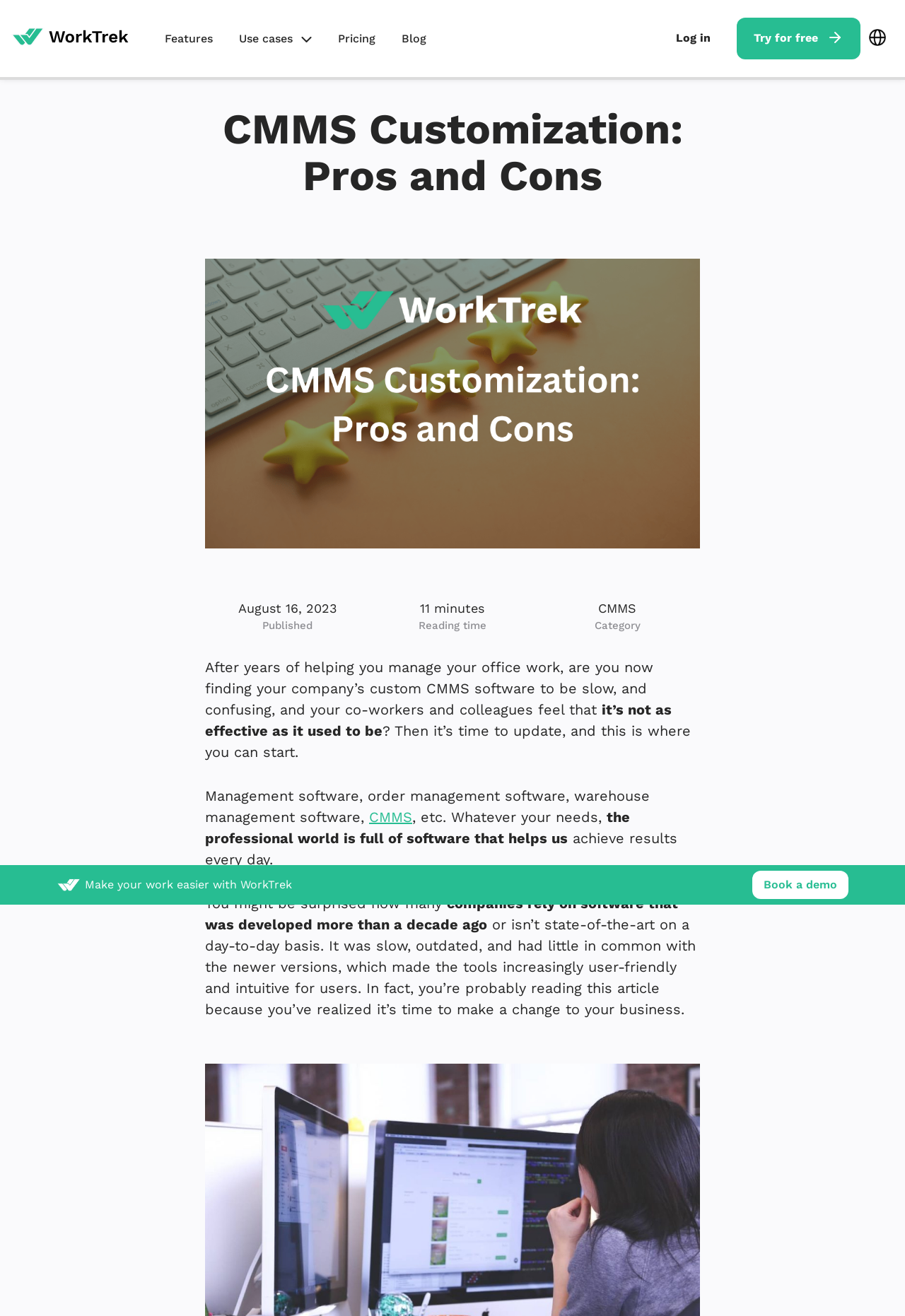Please identify the bounding box coordinates of the region to click in order to complete the task: "Click the 'Book a demo' link". The coordinates must be four float numbers between 0 and 1, specified as [left, top, right, bottom].

[0.831, 0.662, 0.938, 0.683]